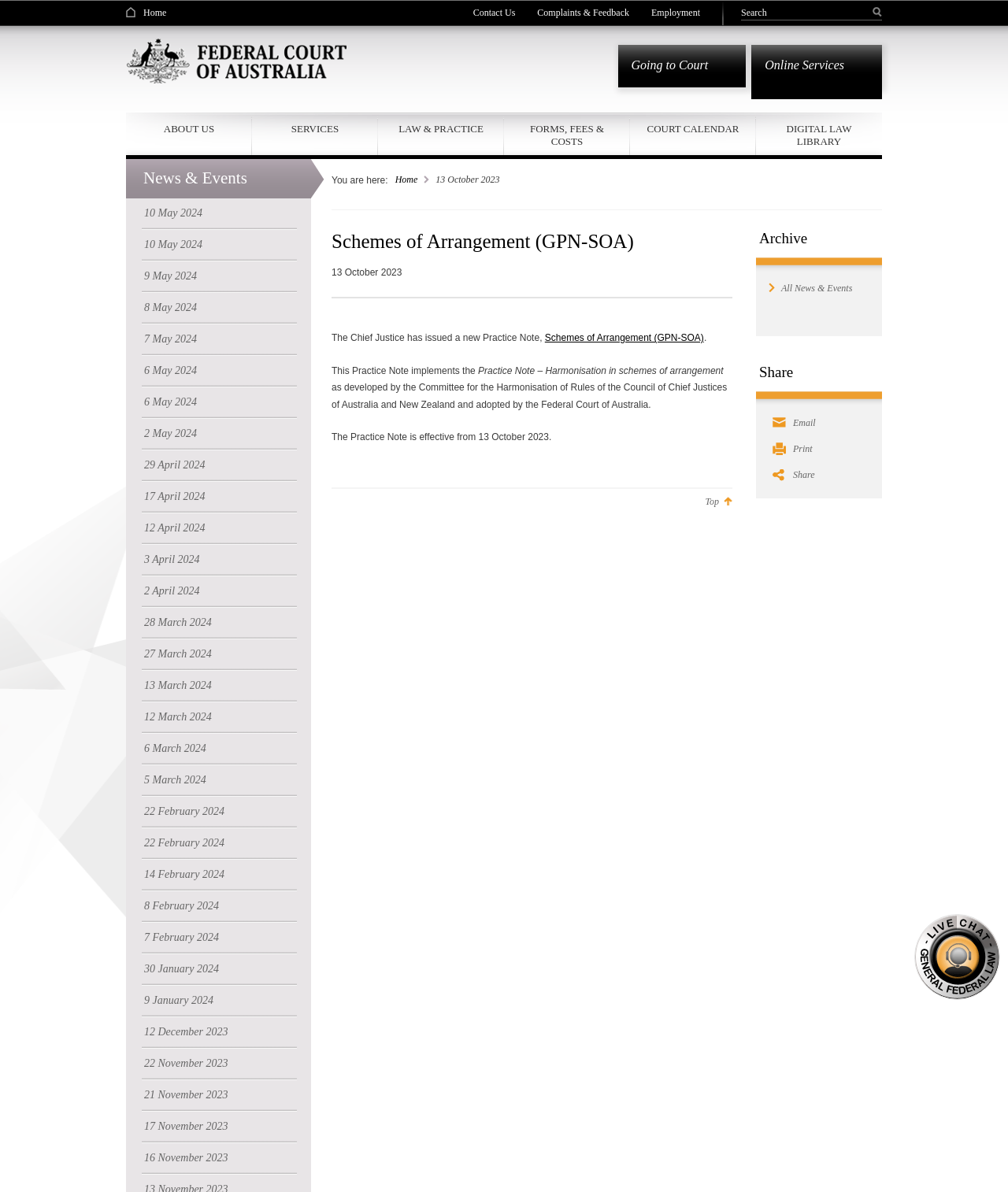Locate the bounding box coordinates of the UI element described by: "About Us". Provide the coordinates as four float numbers between 0 and 1, formatted as [left, top, right, bottom].

[0.125, 0.085, 0.25, 0.121]